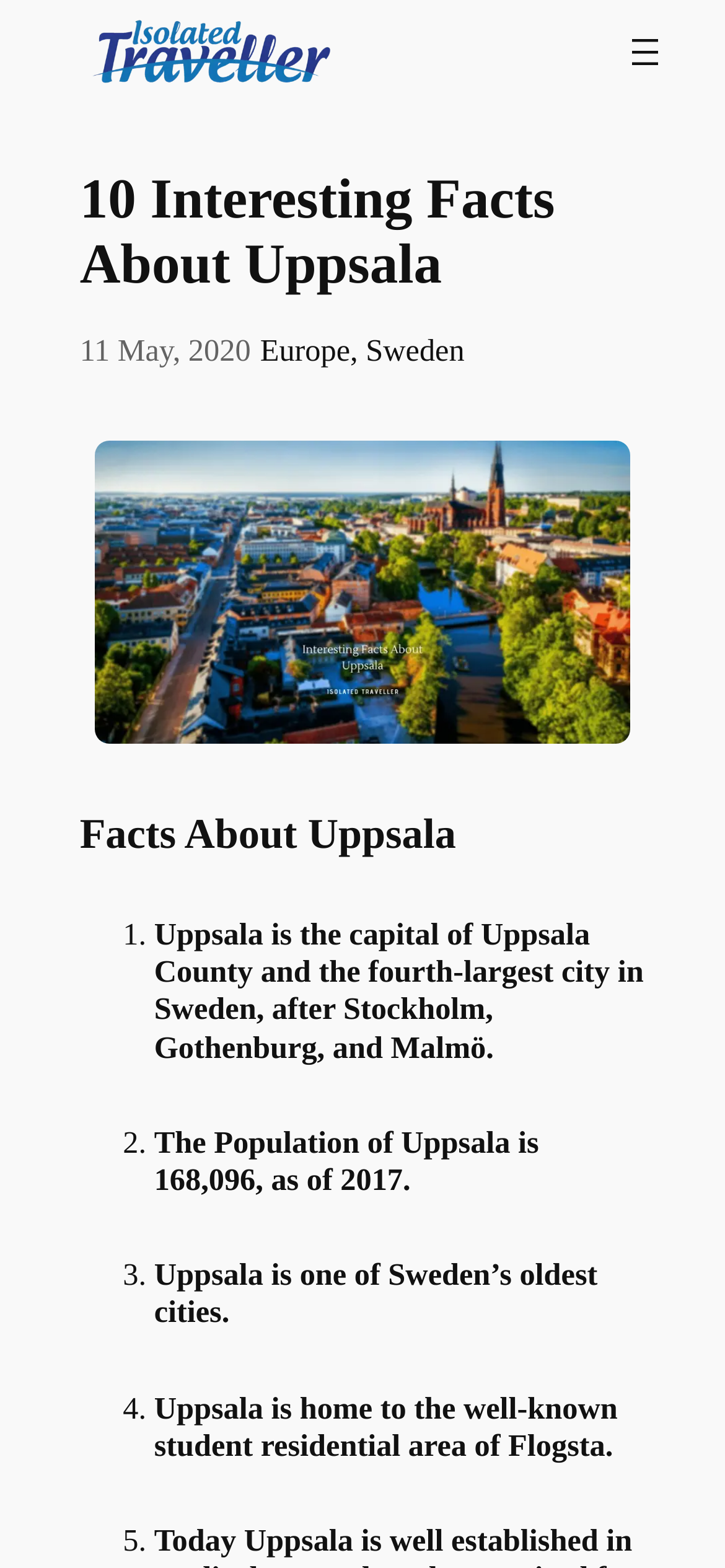Explain in detail what is displayed on the webpage.

The webpage is about "10 Interesting Facts About Uppsala" and appears to be an article or blog post. At the top left, there is a link to "Isolated Traveller" accompanied by an image with the same name. On the top right, there is a navigation menu with a button labeled "Open menu" that has a popup dialog. 

Below the navigation menu, there is a heading that reads "10 Interesting Facts About Uppsala" followed by a timestamp "11 May, 2020". To the right of the timestamp, there are two links, "Europe" and "Sweden", which likely categorize the article's topic. 

Underneath, there is a figure or image, and then a heading that reads "Facts About Uppsala". This is followed by a list of facts, each marked with a numbered list marker (1., 2., 3., etc.). The facts are presented in headings, with the first one stating that Uppsala is the capital of Uppsala County and the fourth-largest city in Sweden. The subsequent facts provide information about the population of Uppsala, its history, and its notable features, such as the student residential area of Flogsta.